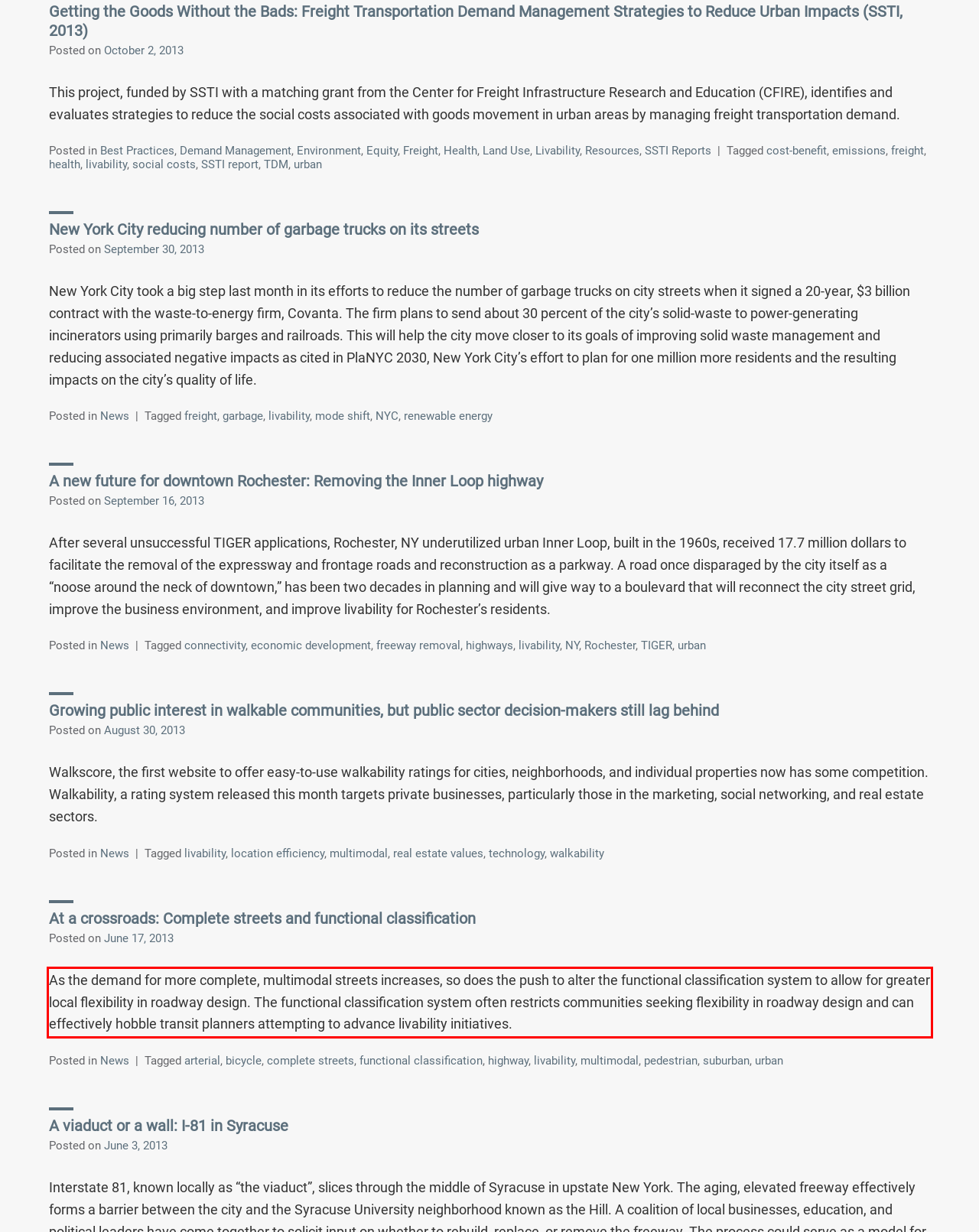Examine the webpage screenshot and use OCR to obtain the text inside the red bounding box.

As the demand for more complete, multimodal streets increases, so does the push to alter the functional classification system to allow for greater local flexibility in roadway design. The functional classification system often restricts communities seeking flexibility in roadway design and can effectively hobble transit planners attempting to advance livability initiatives.